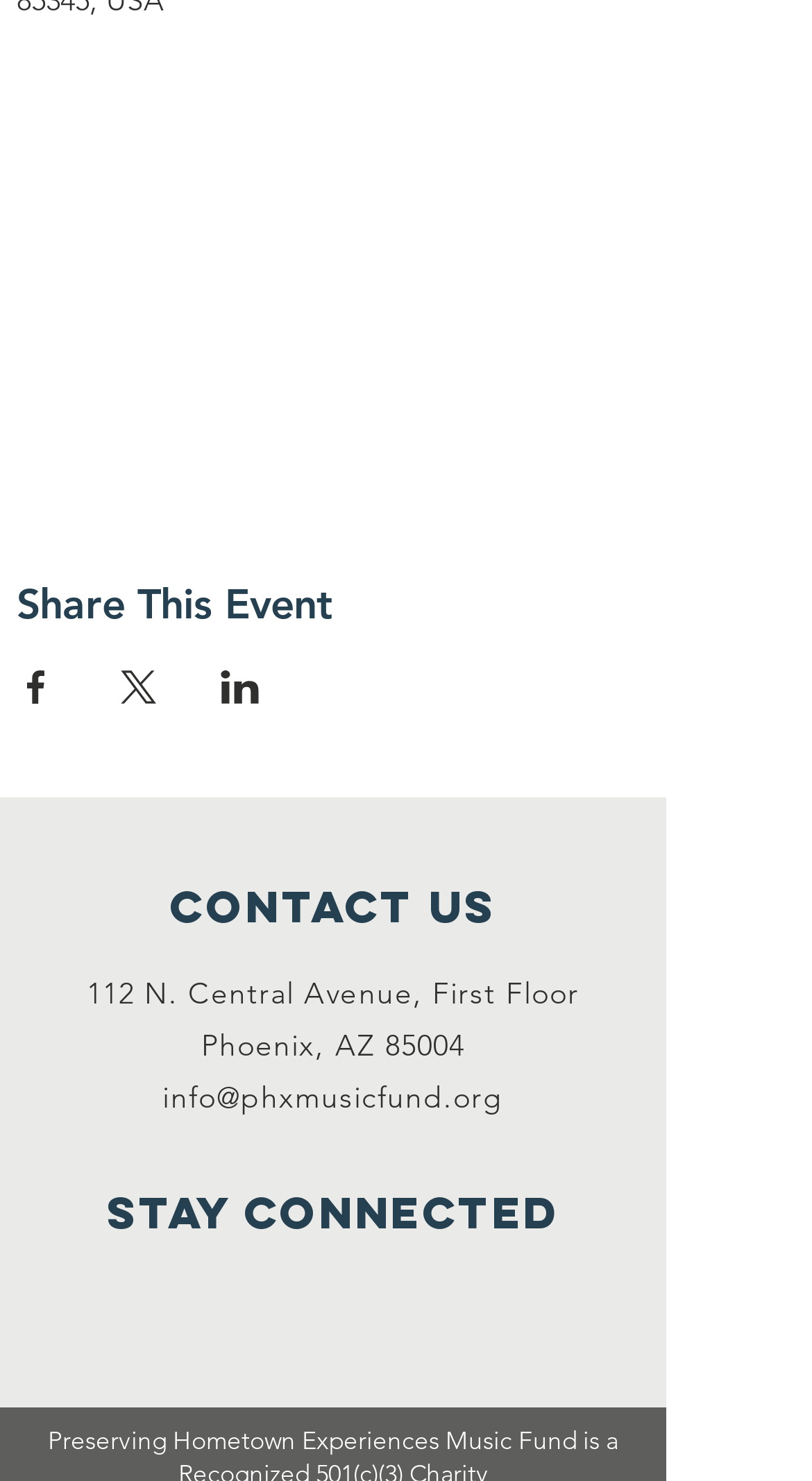Please answer the following question using a single word or phrase: 
What is the purpose of the 'Share This Event' section?

To share the event on social media